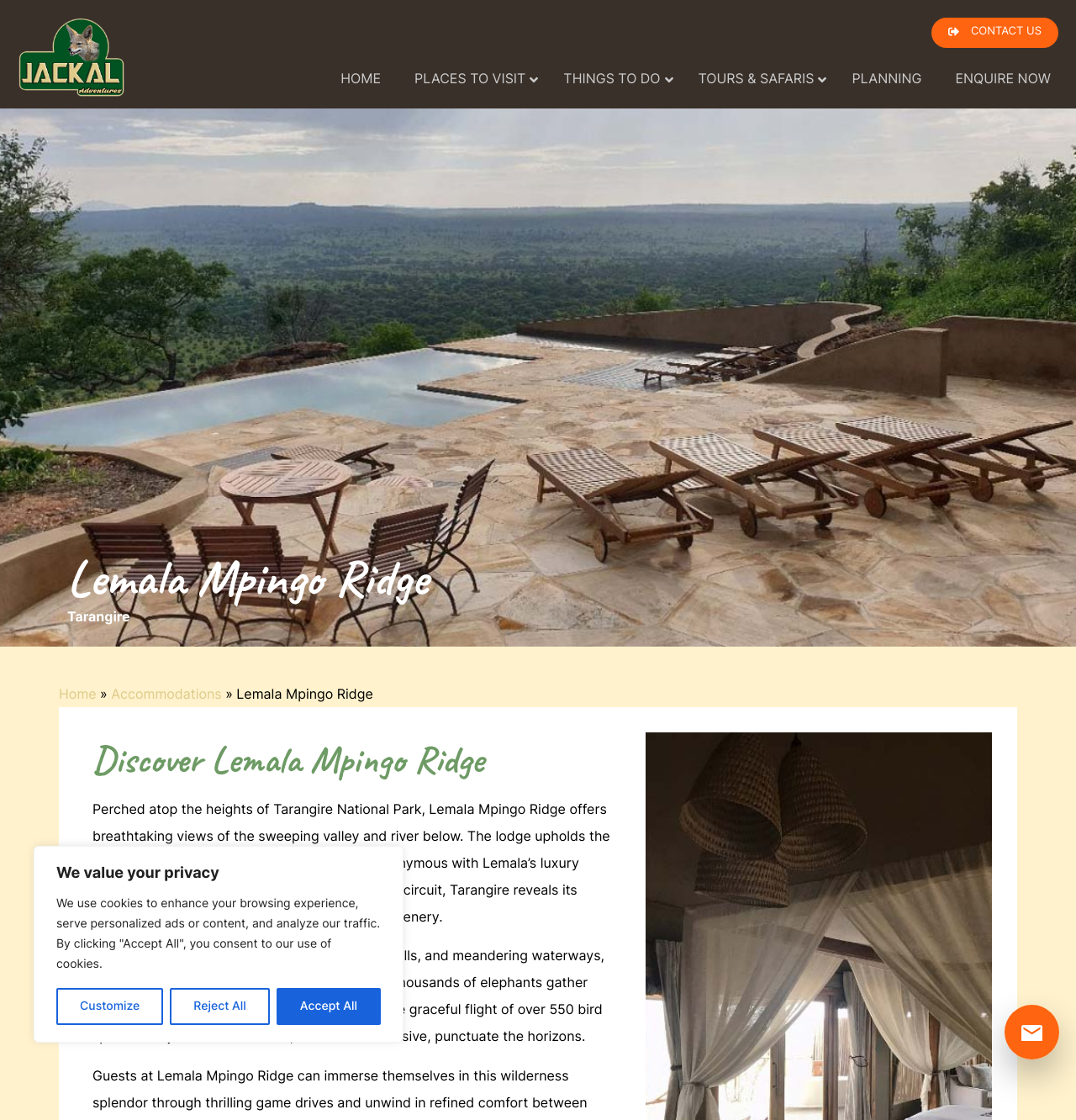Determine the bounding box coordinates of the clickable element to complete this instruction: "Search". Provide the coordinates in the format of four float numbers between 0 and 1, [left, top, right, bottom].

None